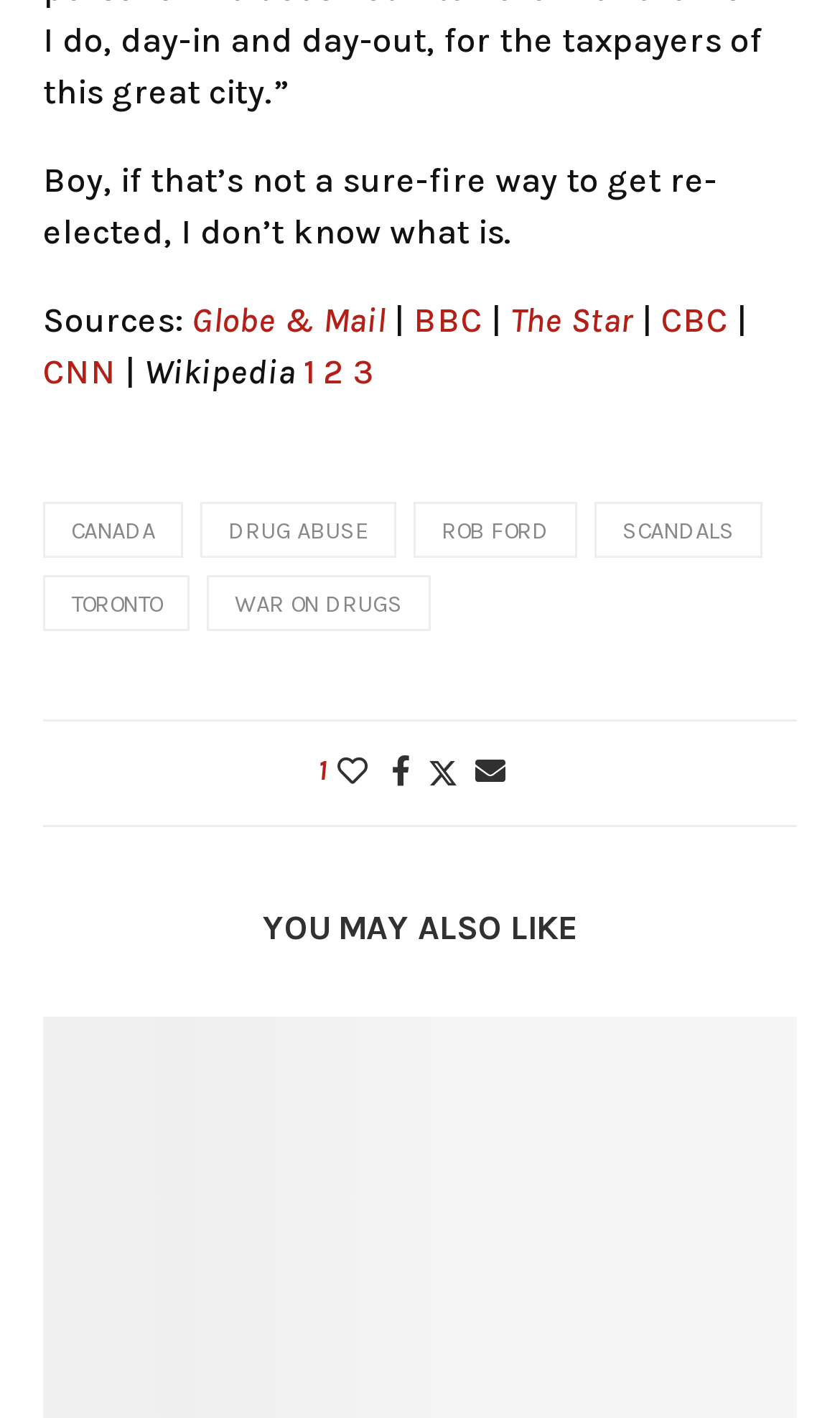What is the topic of the webpage?
Kindly offer a comprehensive and detailed response to the question.

The webpage seems to be about Rob Ford, a former mayor of Toronto, based on the links and text mentioned on the page. There are links to topics like 'ROB FORD', 'TORONTO', 'DRUG ABUSE', and 'SCANDALS', which suggest that the webpage is about Rob Ford's controversies and scandals.